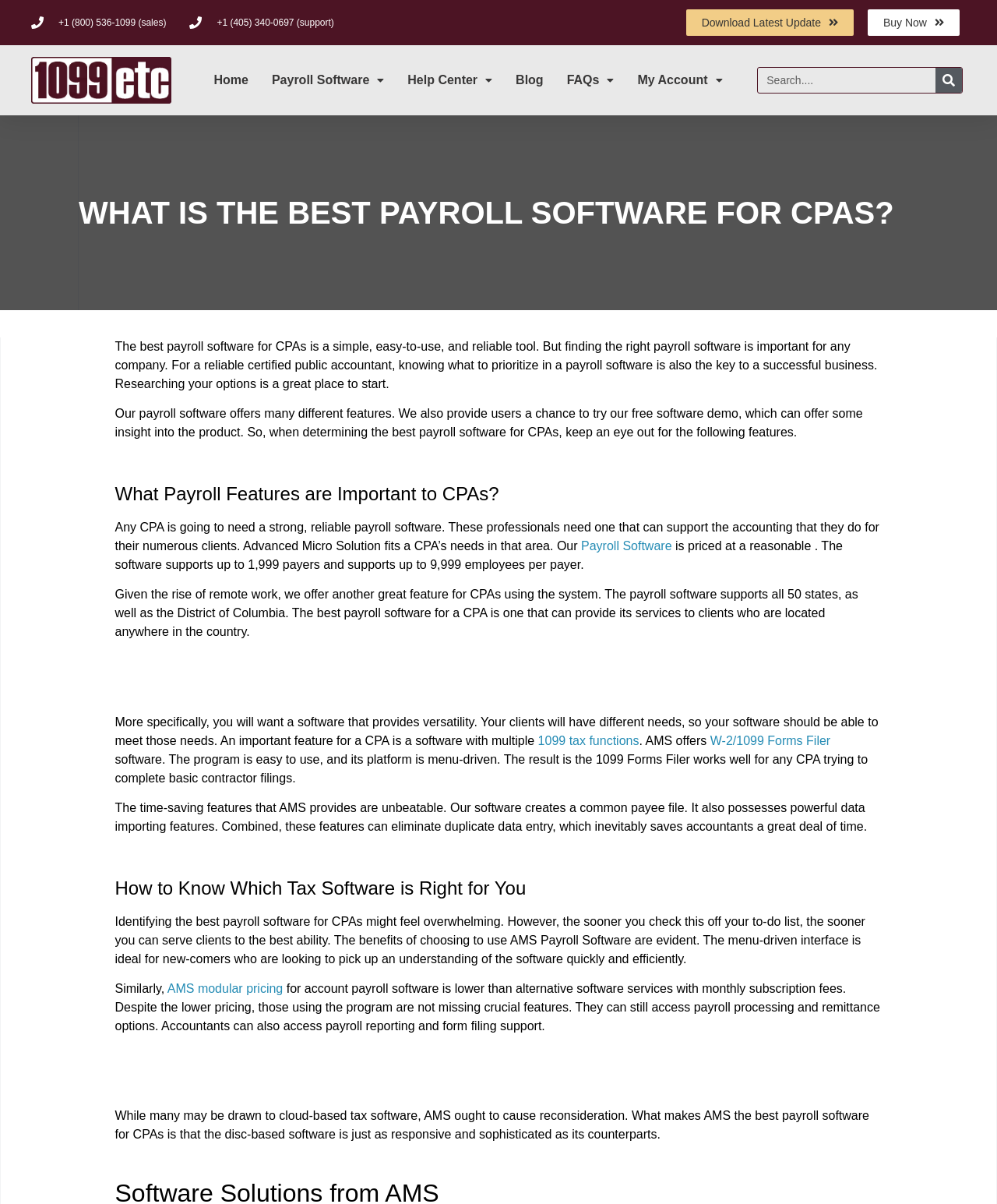Locate the bounding box coordinates of the element that should be clicked to execute the following instruction: "Call sales".

[0.059, 0.014, 0.167, 0.023]